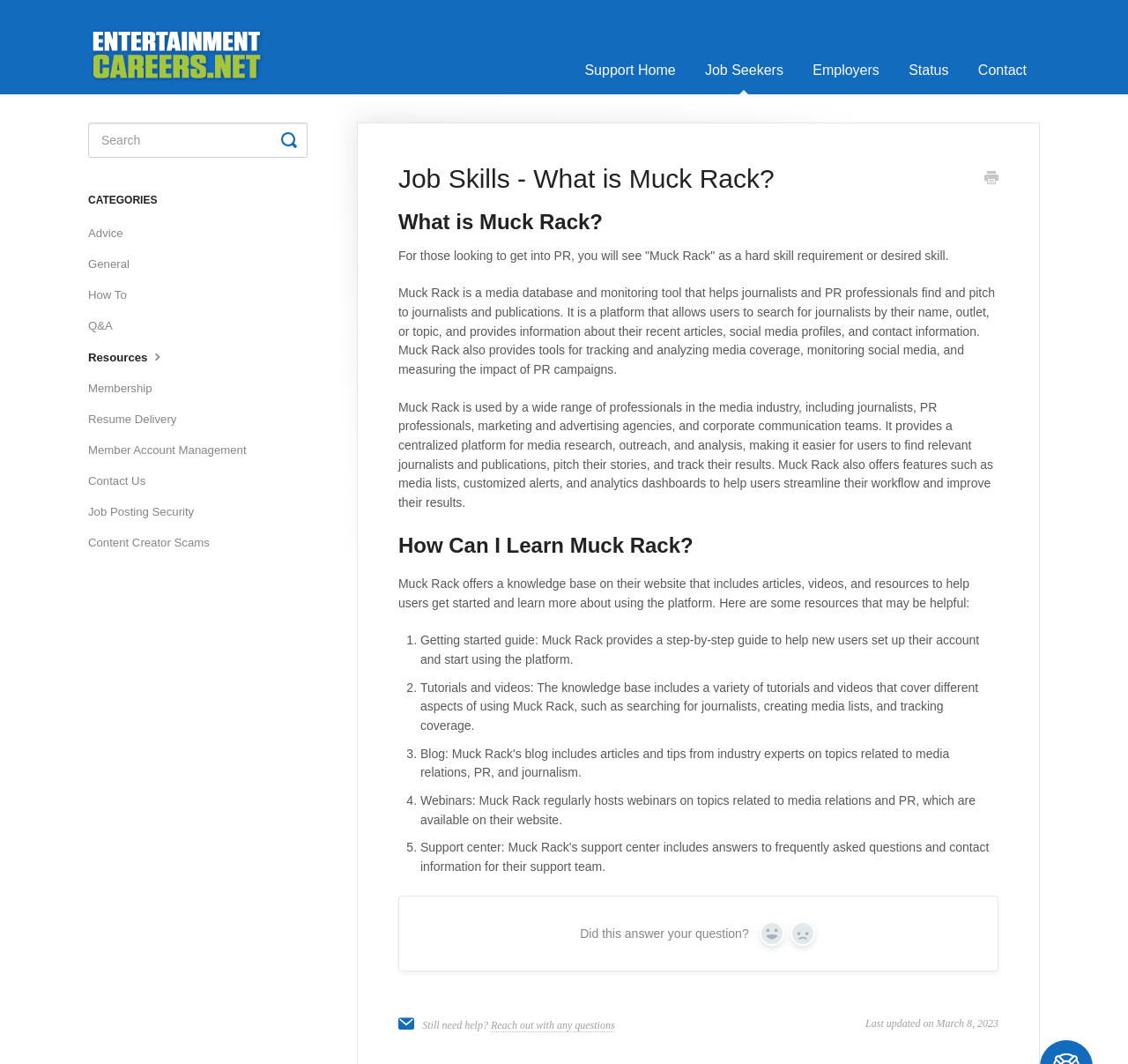What is the purpose of Muck Rack?
Using the details shown in the screenshot, provide a comprehensive answer to the question.

According to the webpage, Muck Rack is a platform that allows users to search for journalists by their name, outlet, or topic, and provides information about their recent articles, social media profiles, and contact information, making it easier for users to find relevant journalists and publications, pitch their stories, and track their results.